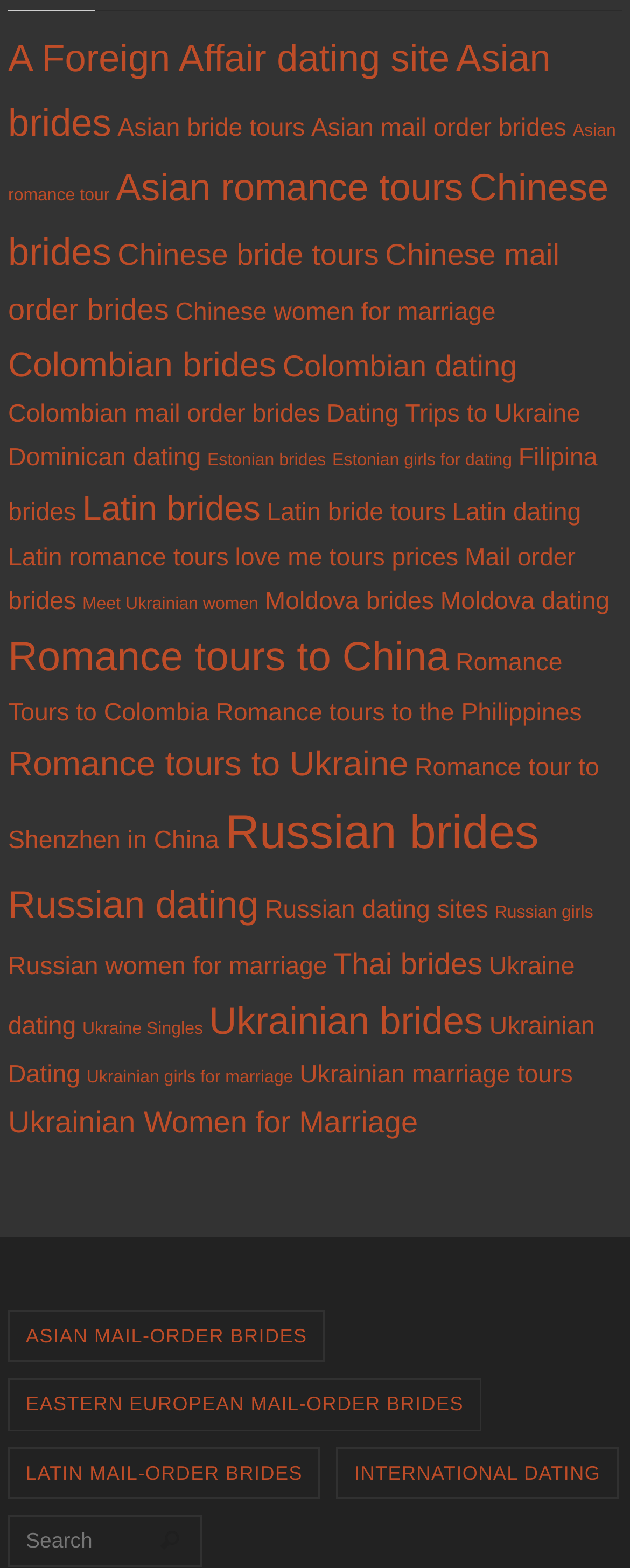Please identify the bounding box coordinates of the clickable area that will fulfill the following instruction: "Search for a specific term". The coordinates should be in the format of four float numbers between 0 and 1, i.e., [left, top, right, bottom].

[0.015, 0.967, 0.318, 0.998]